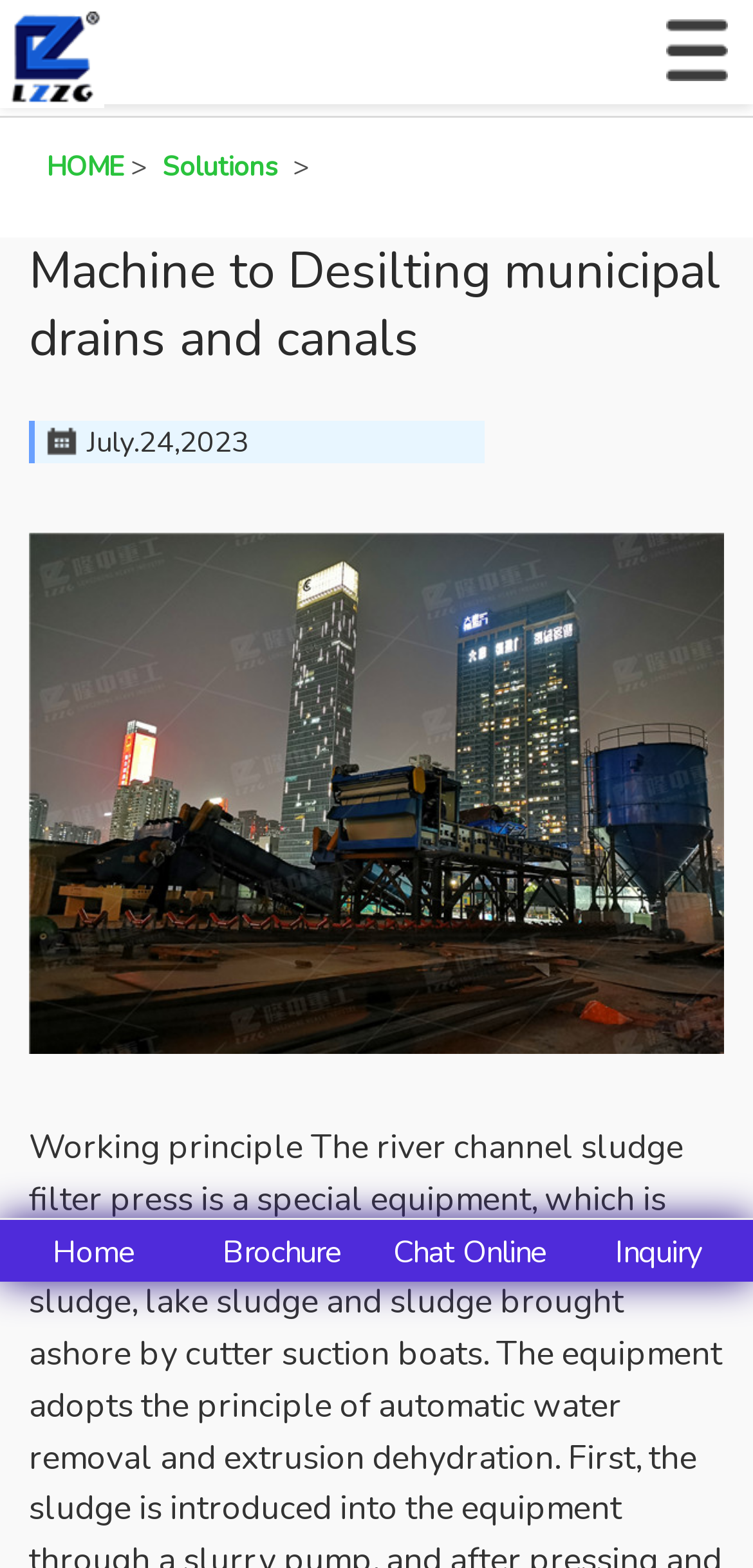What is the purpose of the river channel sludge filter press?
From the details in the image, provide a complete and detailed answer to the question.

I inferred the purpose of the river channel sludge filter press by understanding the context of the webpage, which is about a machine used for desilting municipal drains and canals, and the meta description which mentions the working principle of the river channel sludge filter press.